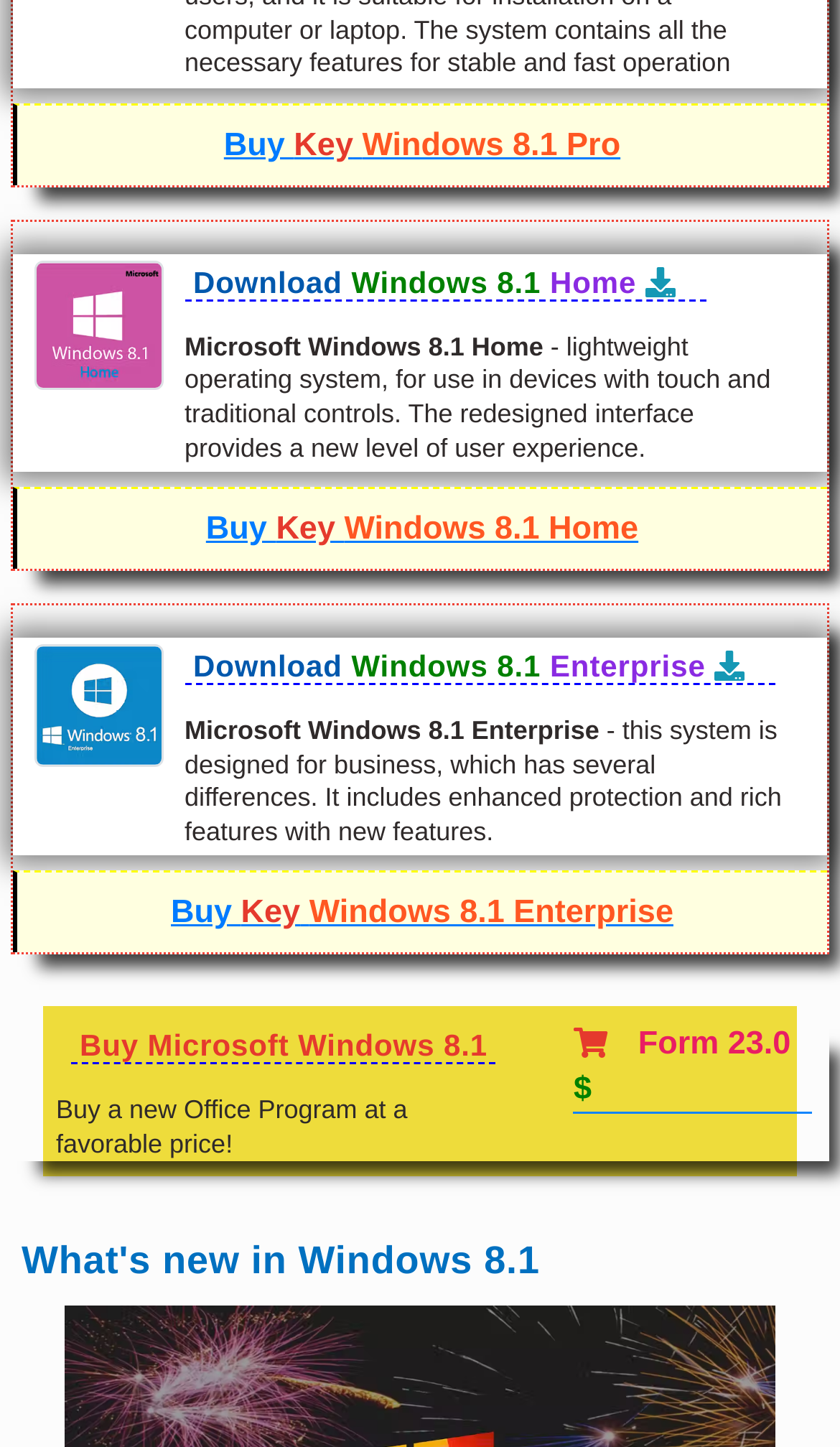What is the purpose of Windows 8.1 Enterprise?
Using the image as a reference, answer the question in detail.

According to the webpage, Windows 8.1 Enterprise is designed for business use, which has several differences from other versions, including enhanced protection and rich features with new features.